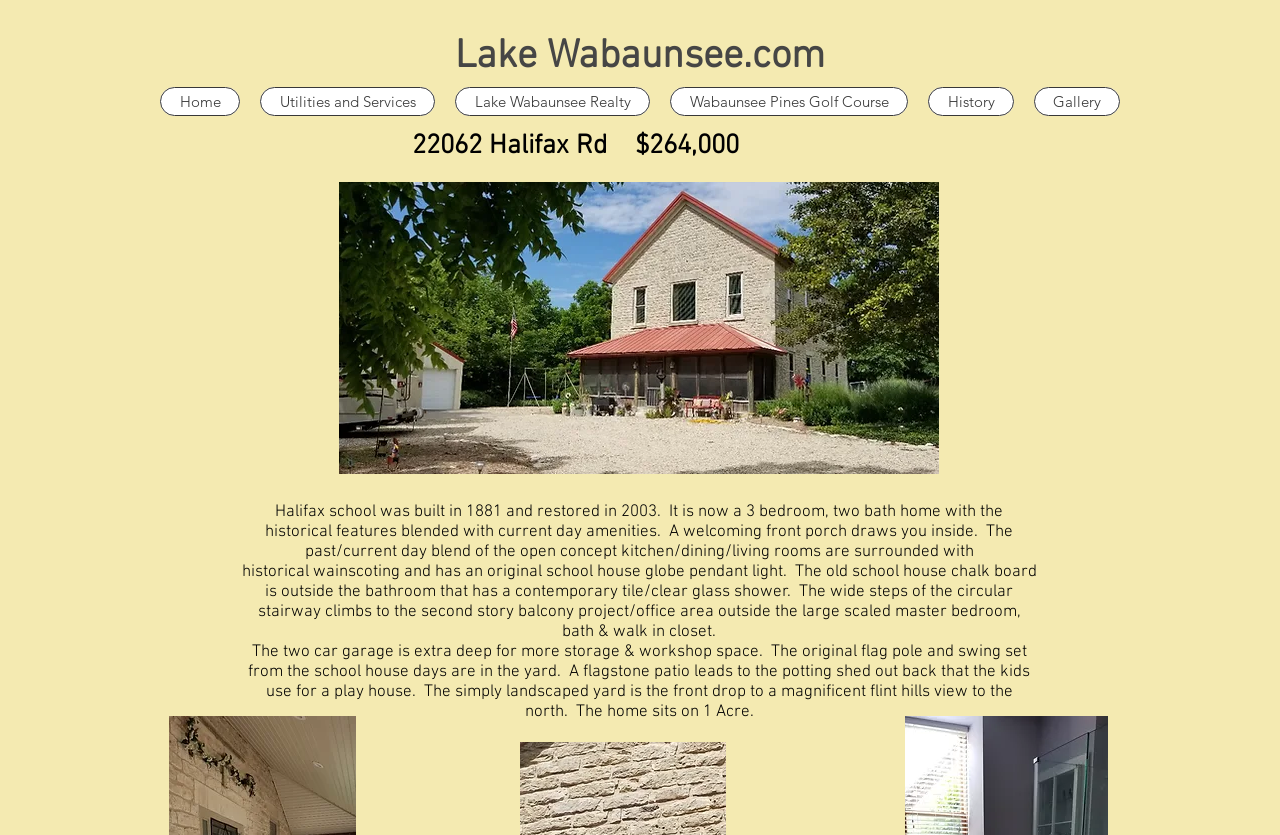Describe every aspect of the webpage in a detailed manner.

The webpage appears to be a real estate listing for a property located at 22062 Halifax Rd, Lakewabaunsee. At the top of the page, there is a heading that reads "Lake Wabaunsee.com". Below this heading, there is a navigation menu with links to various sections of the website, including "Home", "Utilities and Services", "Lake Wabaunsee Realty", "Wabaunsee Pines Golf Course", "History", and "Gallery".

Further down the page, there is a prominent heading that displays the property's address and price, "$264,000". Below this heading, there is a large image of the property, which appears to be a stone house with a front porch.

To the right of the image, there is a block of text that provides a detailed description of the property. The text describes the property's history, including its original construction as a schoolhouse in 1881 and its restoration in 2003. It also highlights the property's features, such as its open concept kitchen, dining, and living rooms, as well as its historical wainscoting and original schoolhouse globe pendant light.

Below this text, there is another block of text that continues to describe the property's features, including its two-car garage, flagstone patio, potting shed, and landscaped yard with a flint hills view.